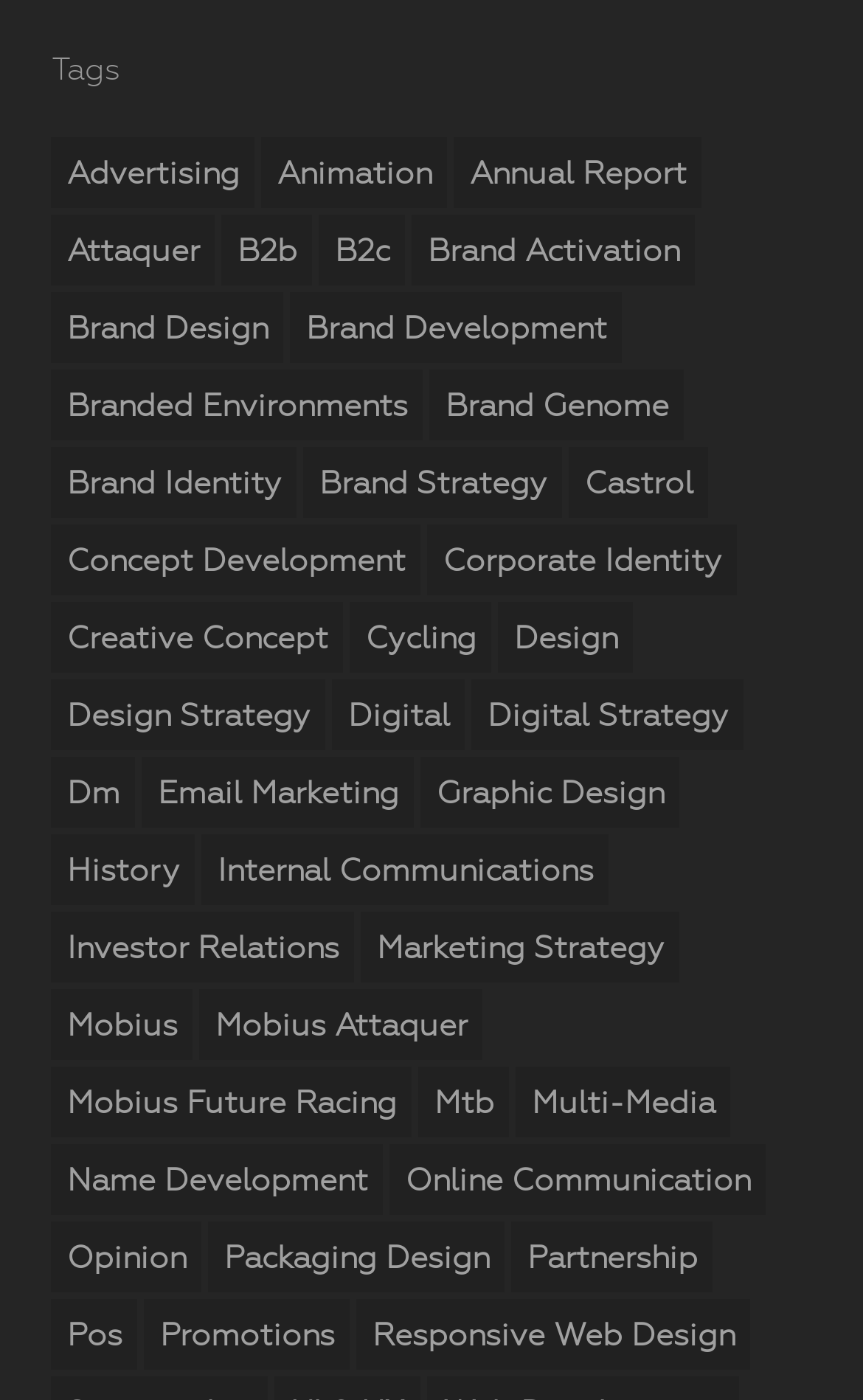How many items are under 'Design'?
From the screenshot, provide a brief answer in one word or phrase.

18